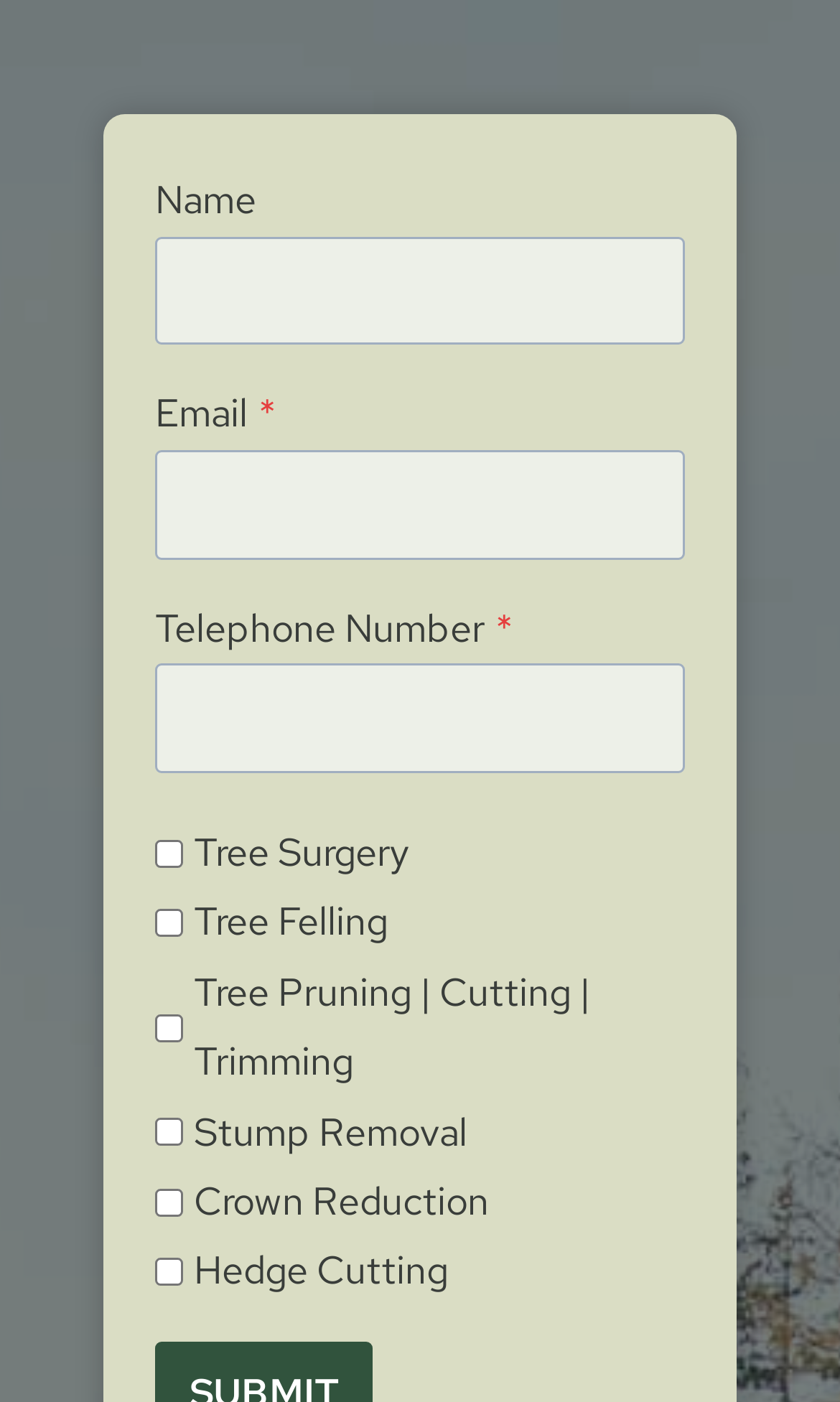Determine the bounding box coordinates for the clickable element required to fulfill the instruction: "Select the first option". Provide the coordinates as four float numbers between 0 and 1, i.e., [left, top, right, bottom].

[0.185, 0.599, 0.218, 0.619]